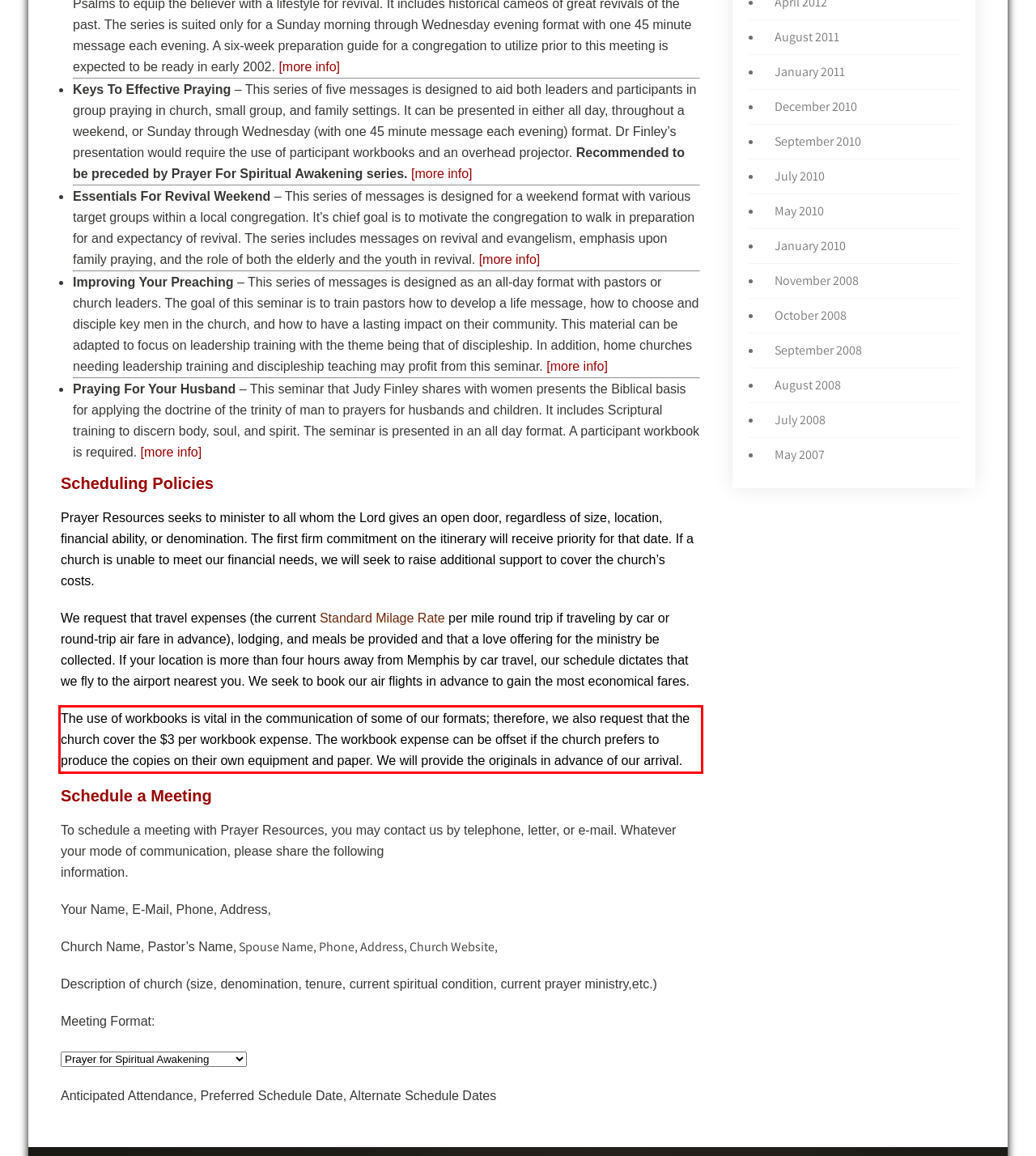You are provided with a screenshot of a webpage that includes a UI element enclosed in a red rectangle. Extract the text content inside this red rectangle.

The use of workbooks is vital in the communication of some of our formats; therefore, we also request that the church cover the $3 per workbook expense. The workbook expense can be offset if the church prefers to produce the copies on their own equipment and paper. We will provide the originals in advance of our arrival.